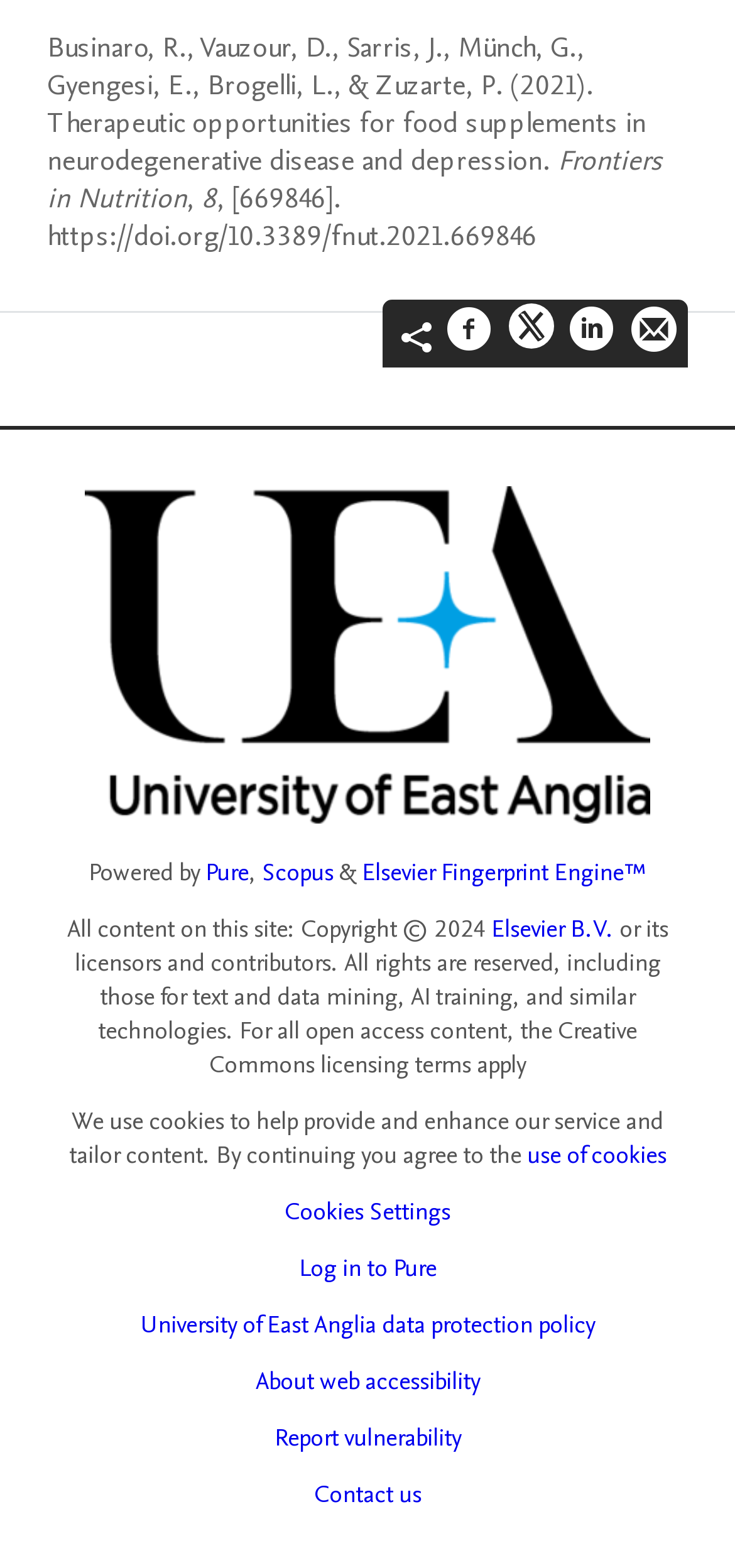Please identify the bounding box coordinates of the clickable element to fulfill the following instruction: "Log in to Pure". The coordinates should be four float numbers between 0 and 1, i.e., [left, top, right, bottom].

[0.406, 0.798, 0.594, 0.82]